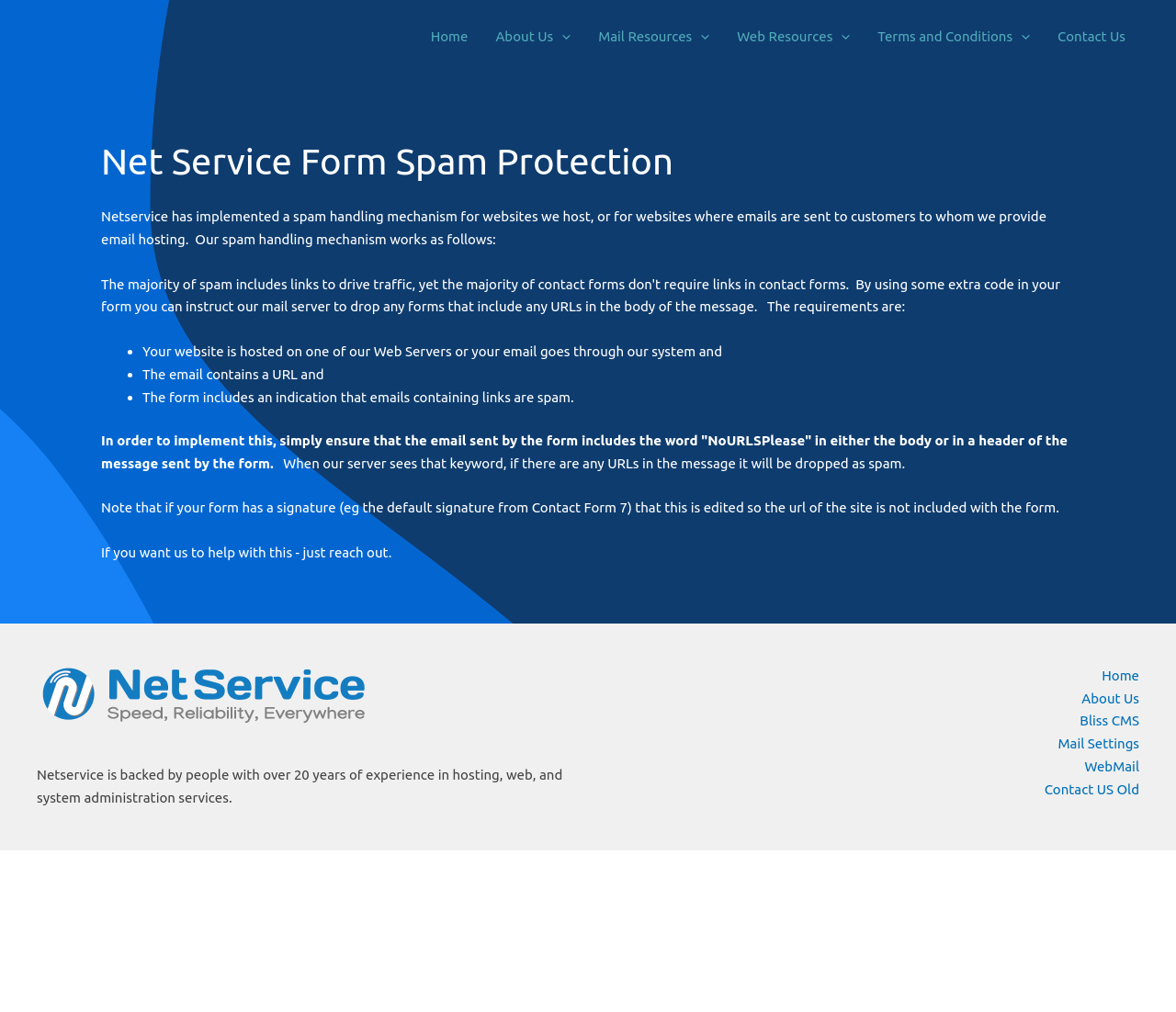Locate the bounding box coordinates of the clickable element to fulfill the following instruction: "Toggle Mail Resources Menu". Provide the coordinates as four float numbers between 0 and 1 in the format [left, top, right, bottom].

[0.497, 0.005, 0.615, 0.068]